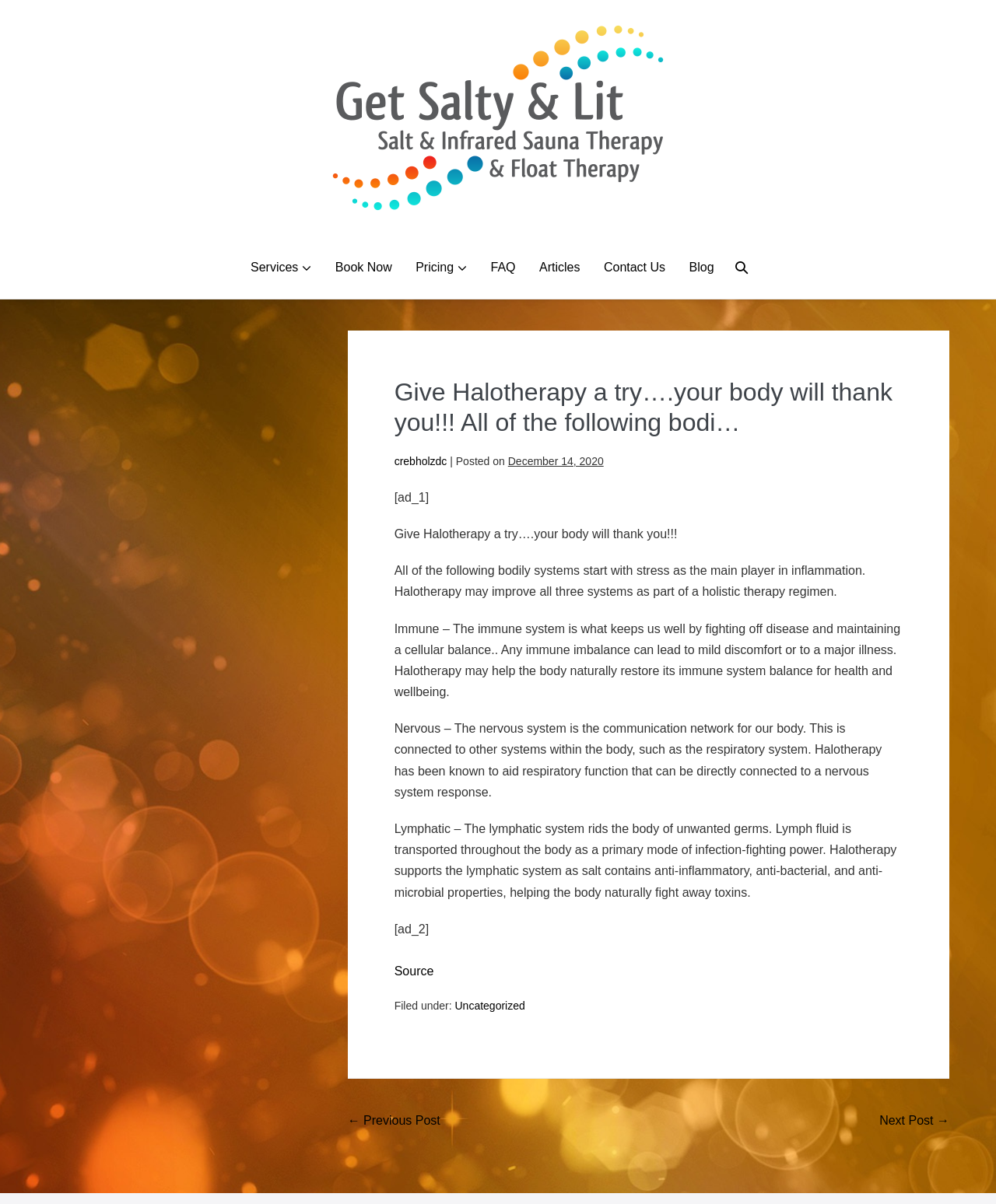Kindly determine the bounding box coordinates of the area that needs to be clicked to fulfill this instruction: "Click on Get Salty & Lit".

[0.305, 0.01, 0.695, 0.186]